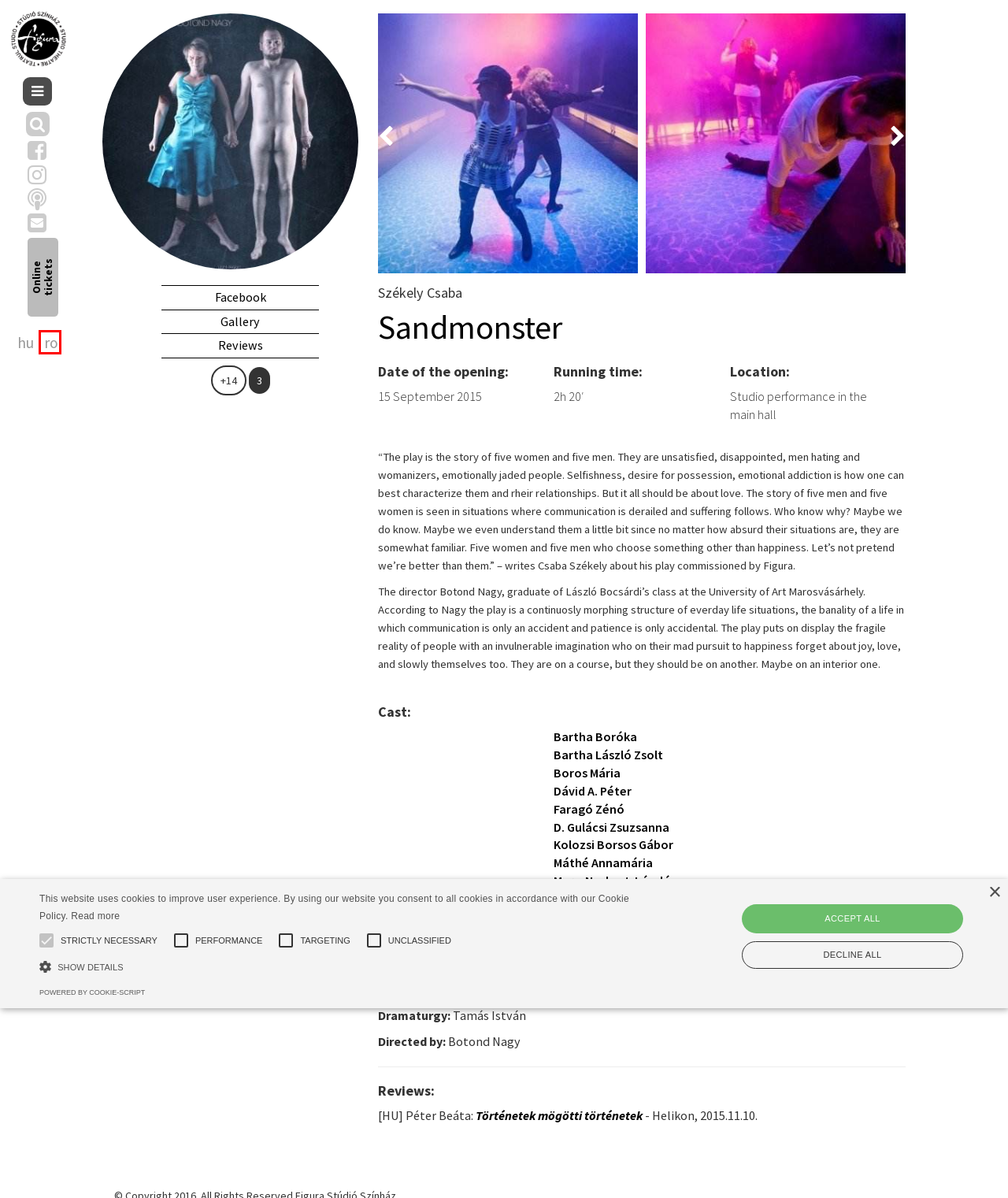Examine the screenshot of a webpage with a red bounding box around a specific UI element. Identify which webpage description best matches the new webpage that appears after clicking the element in the red bounding box. Here are the candidates:
A. Teatrul Figura Stúdió Színház | Biletmaster-Jegymester Webáruház
B. Figura Studio Theater - Contact
C. Figura Stúdió Színház - A Homokszörny
D. Figura Studio Theater - D. Gulácsi Zsuzsanna
E. Cookie-Script: GDPR | CCPA | ePR cookie compliance solution
F. Figura Studio Theater - Máthé Annamária
G. Figura Studio Theater - Tamás Boglár
H. Teatrul Figura Studio - Monstrul Nisipurilor

H